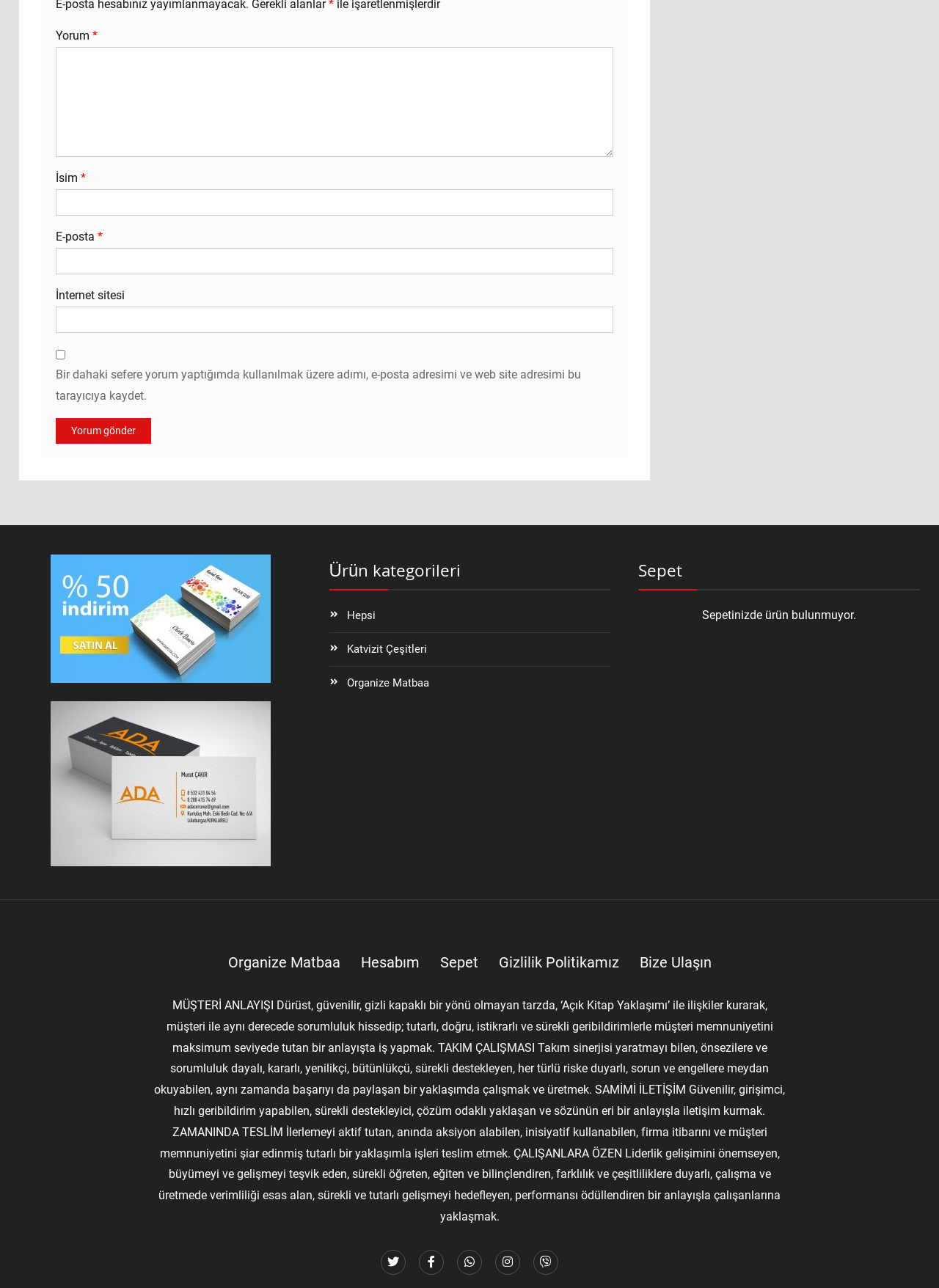Identify the bounding box for the given UI element using the description provided. Coordinates should be in the format (top-left x, top-left y, bottom-right x, bottom-right y) and must be between 0 and 1. Here is the description: parent_node: İnternet sitesi name="url"

[0.059, 0.238, 0.653, 0.258]